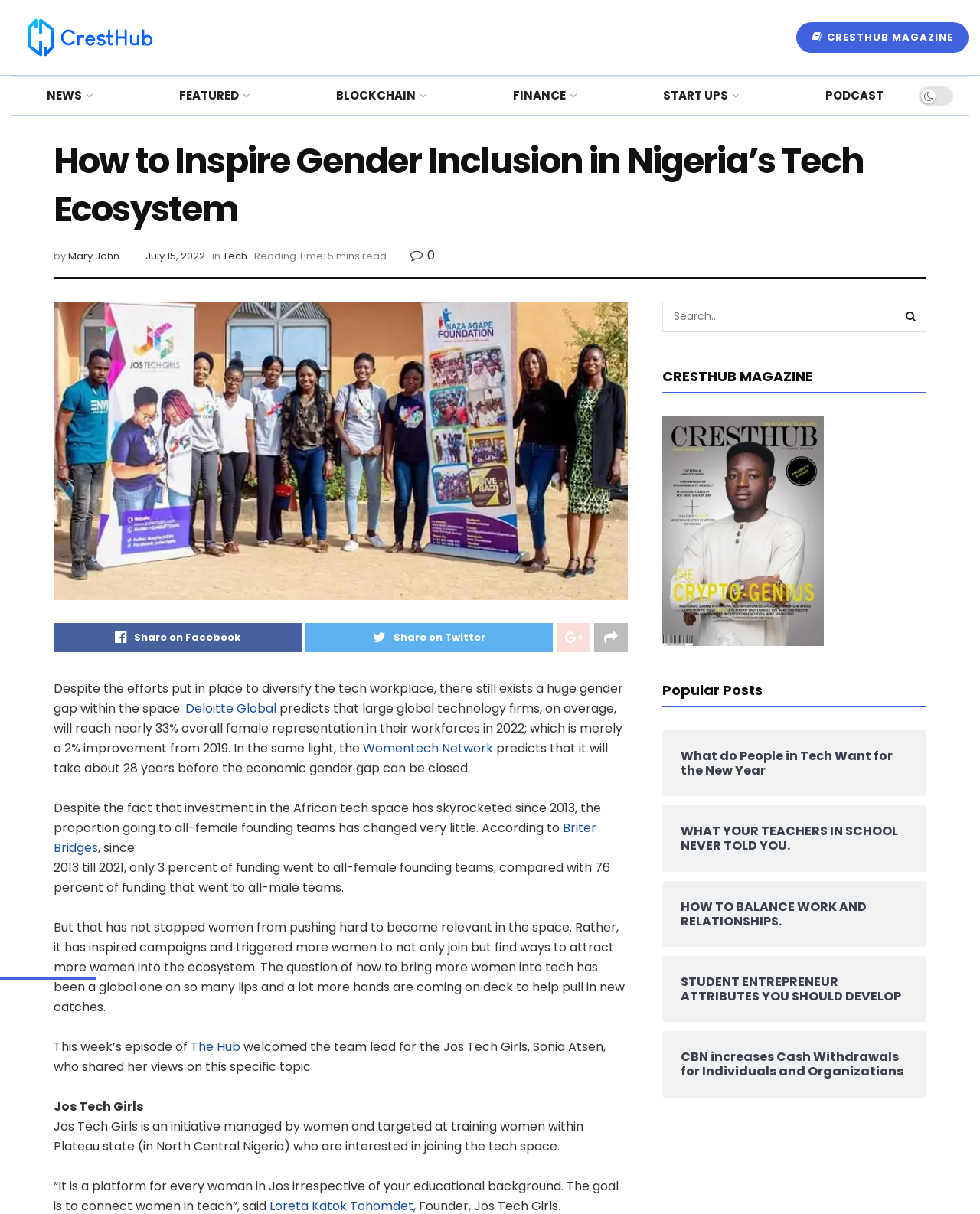Please identify the bounding box coordinates for the region that you need to click to follow this instruction: "Search for a topic".

[0.676, 0.248, 0.945, 0.274]